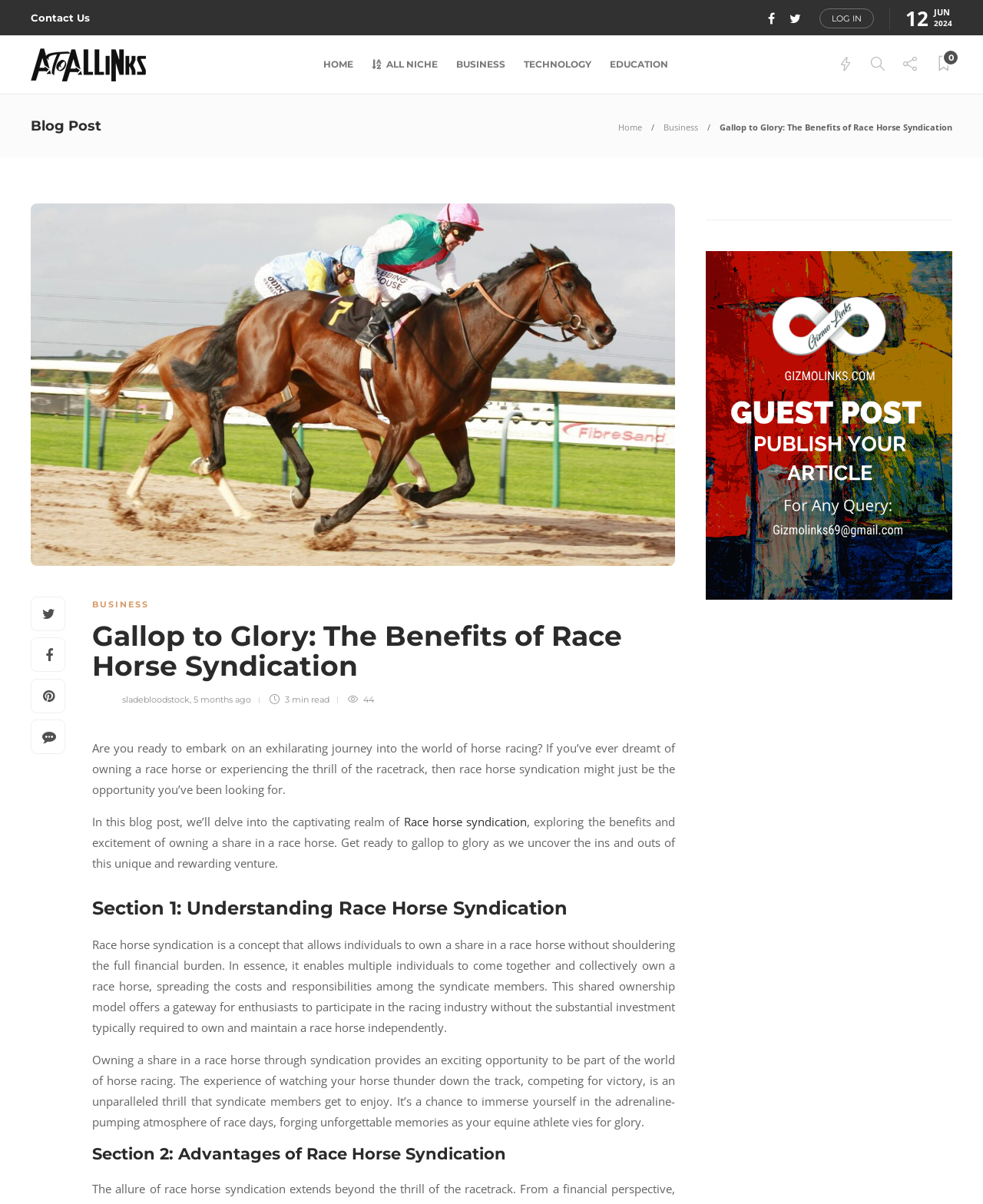Look at the image and give a detailed response to the following question: What is the logo of the website?

I found the logo by looking at the top left corner of the webpage, where I saw an image with the text 'AtoAllinks' next to it, which I assume is the logo of the website.